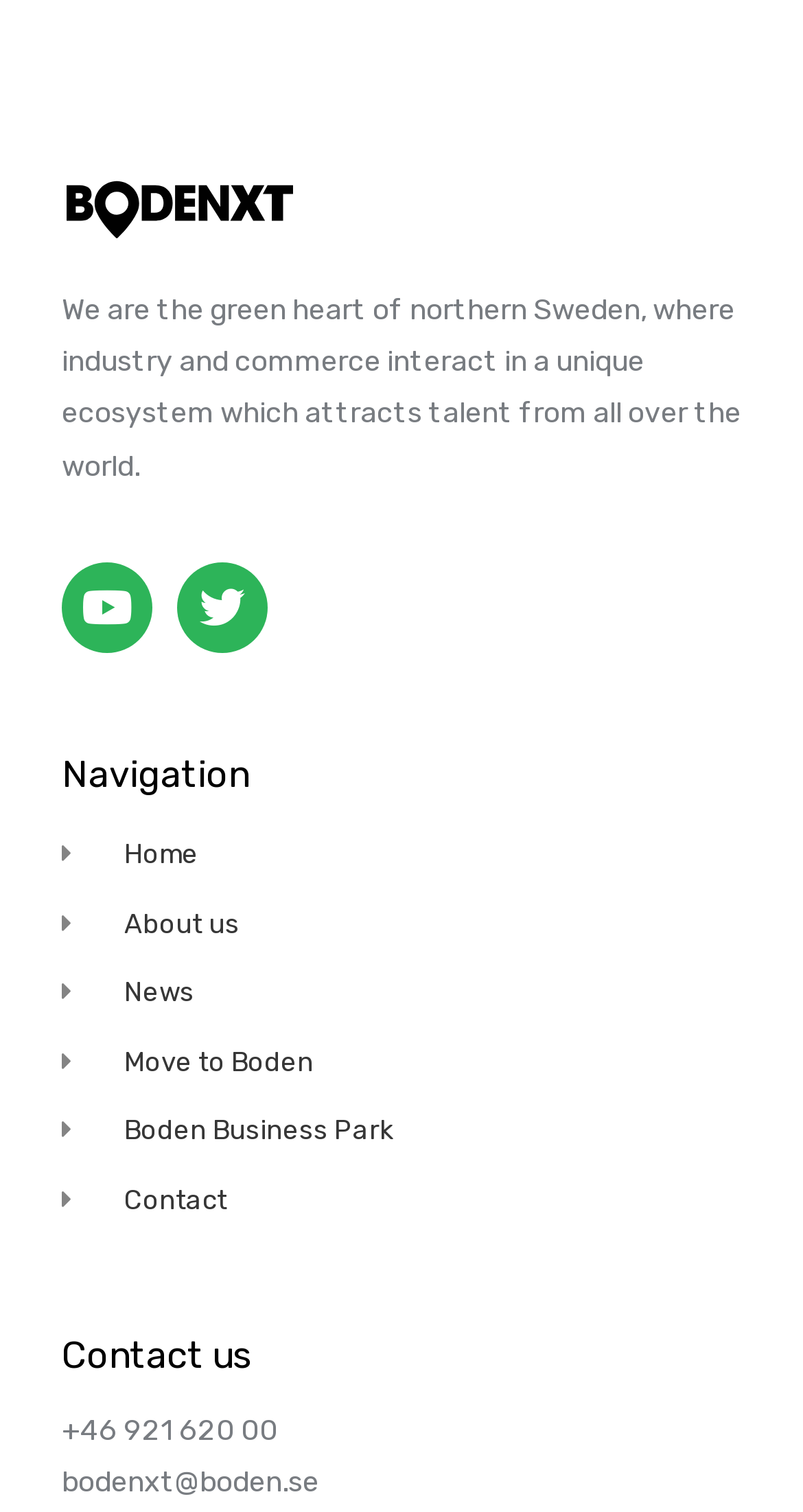Answer the question below in one word or phrase:
How many navigation links are available?

6